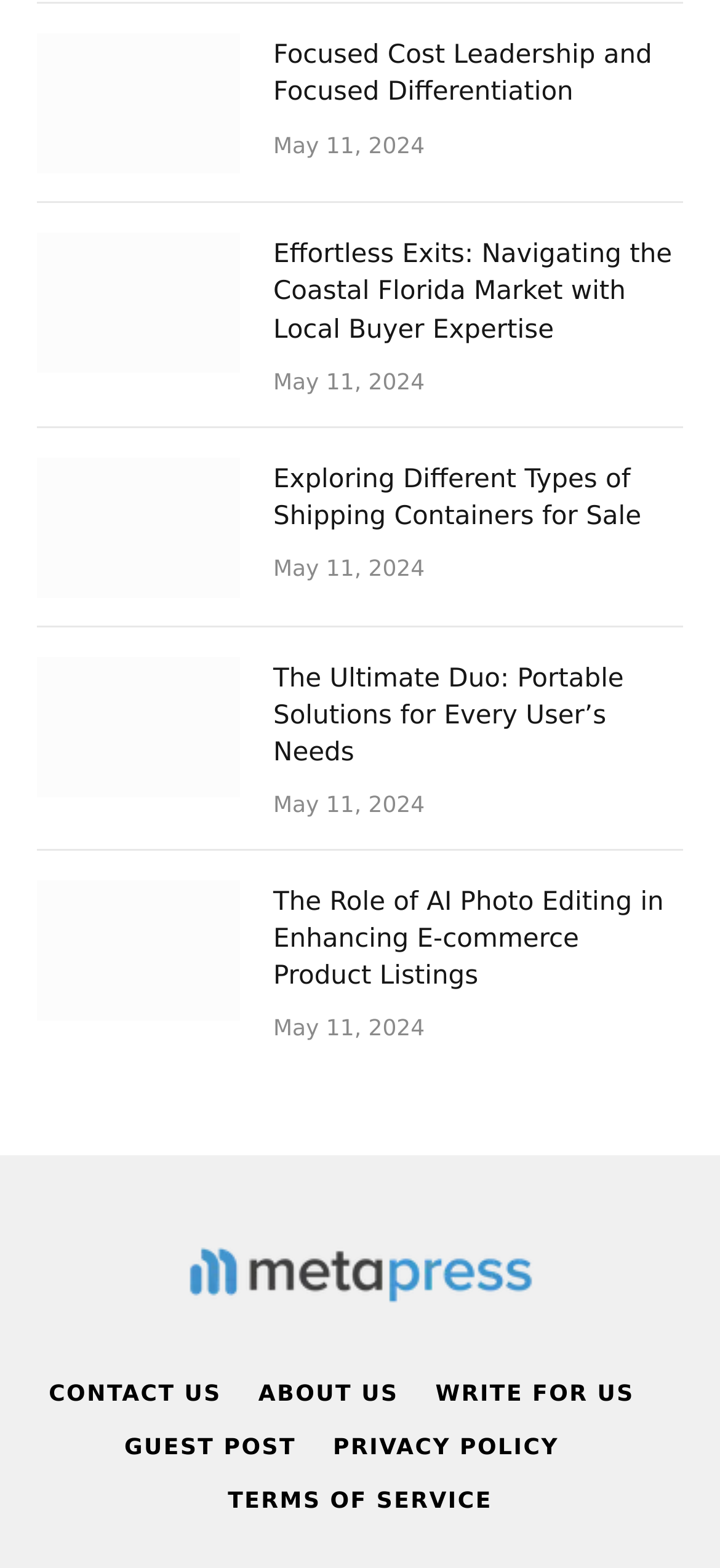Find the bounding box coordinates of the element I should click to carry out the following instruction: "Click the TNT Burgers banner".

None